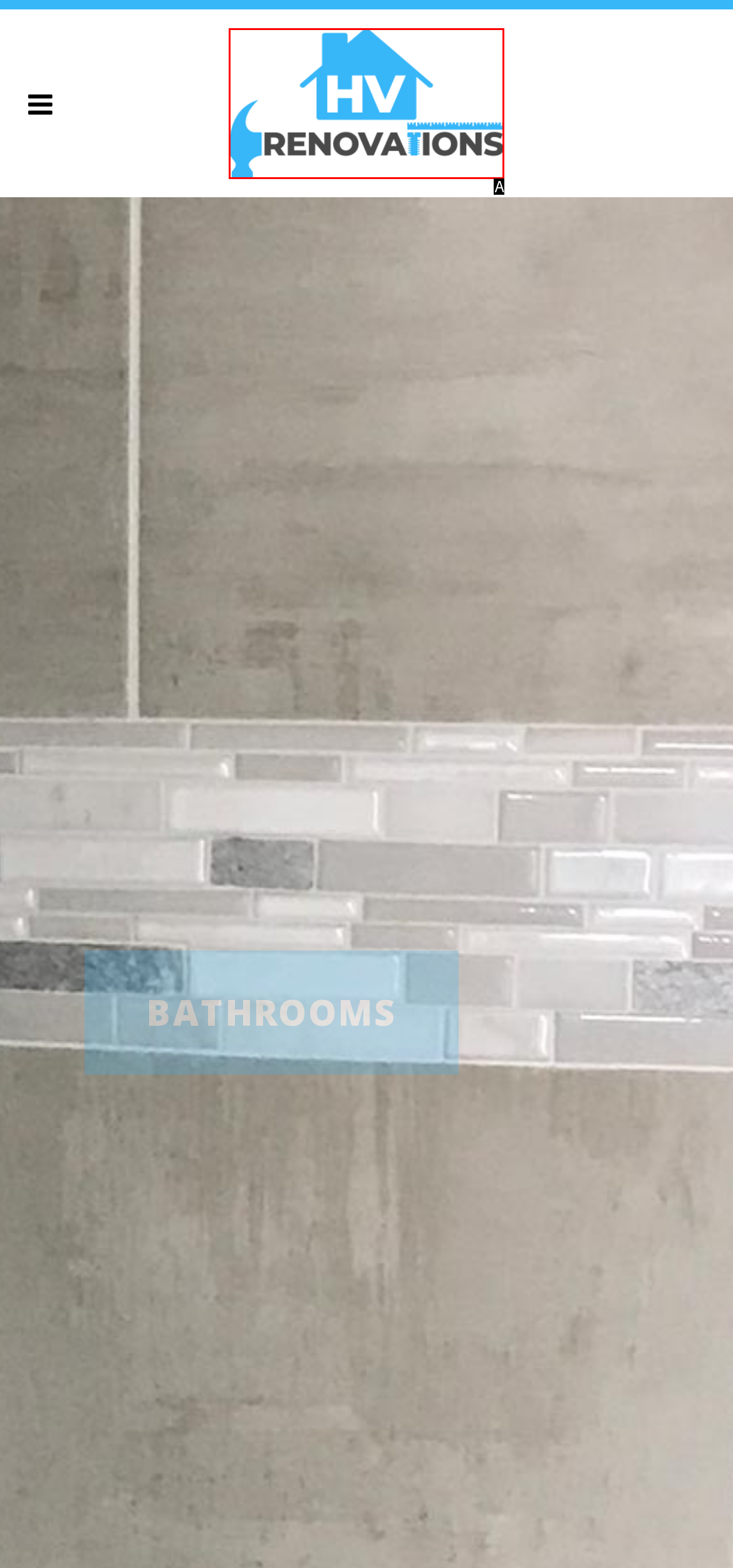Determine which option matches the element description: alt="Logo"
Reply with the letter of the appropriate option from the options provided.

A